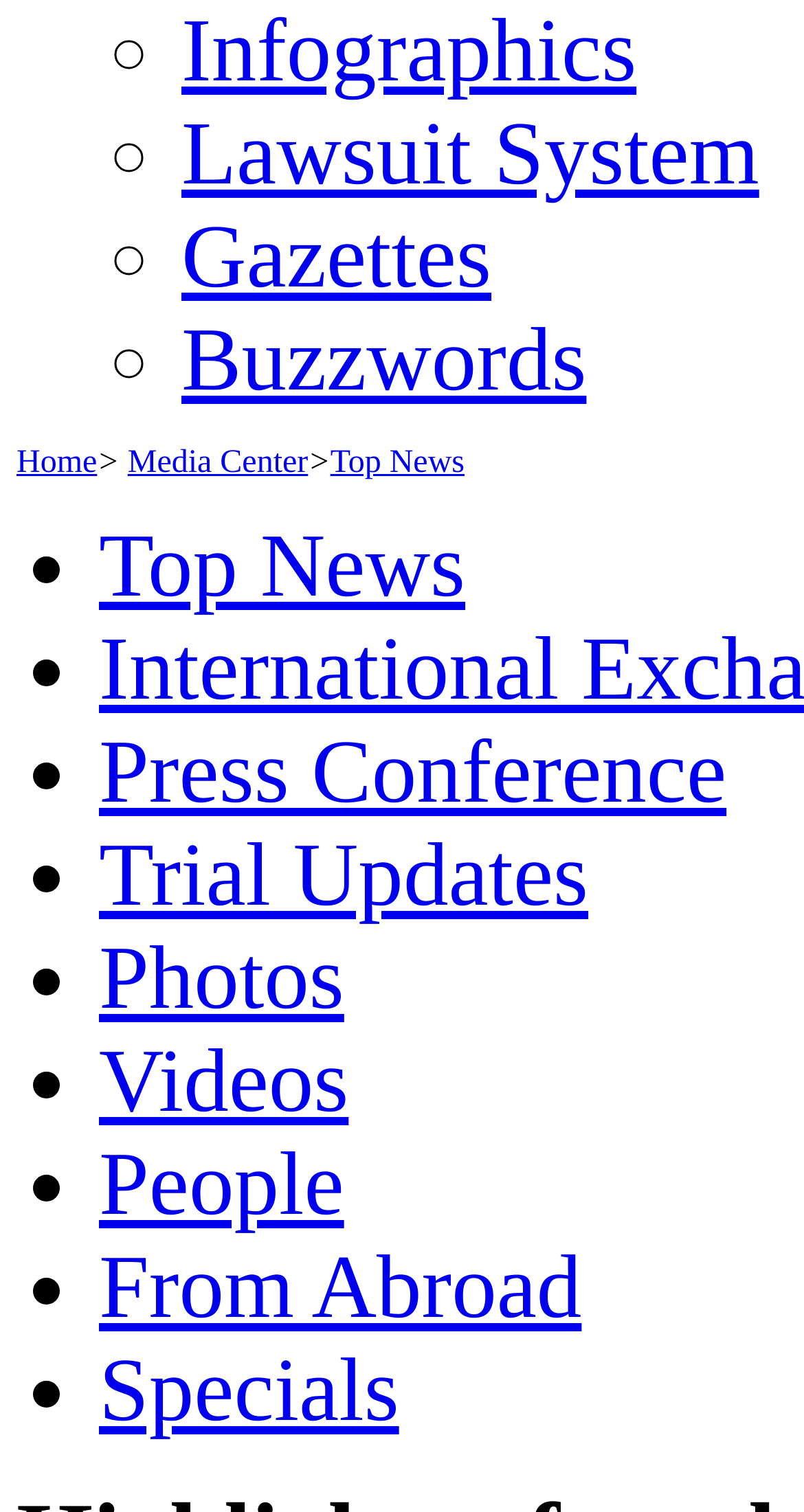What is the second link on the top right?
Using the image provided, answer with just one word or phrase.

Media Center